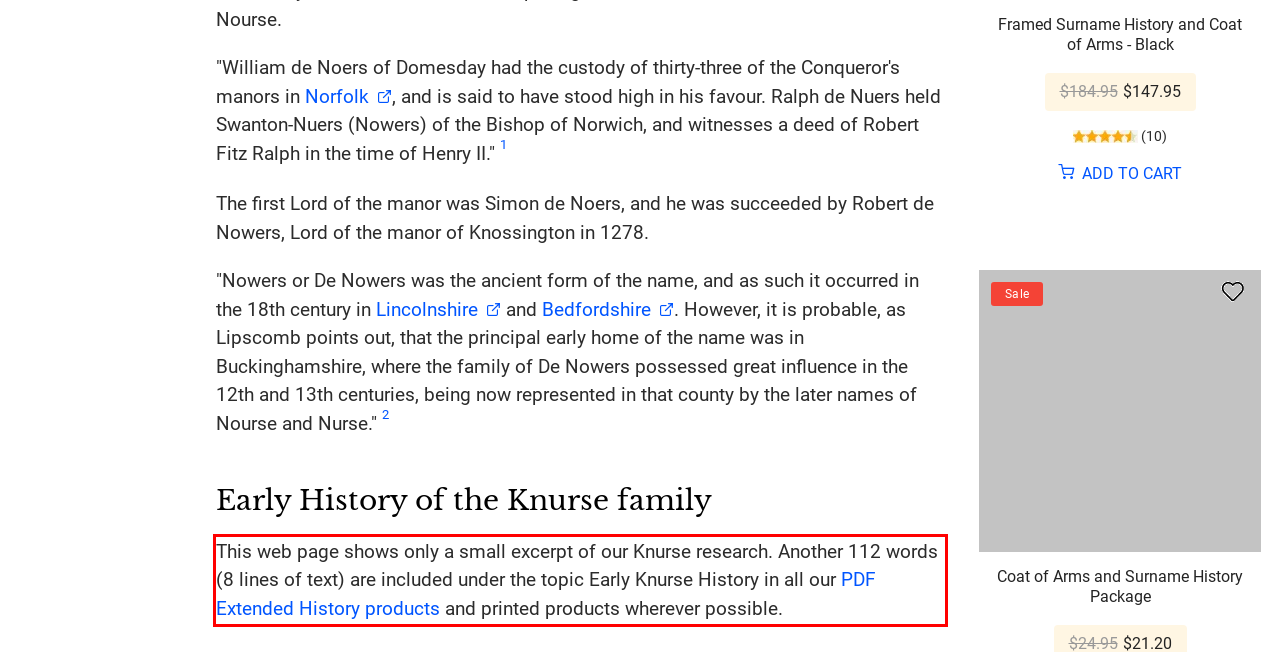You have a screenshot with a red rectangle around a UI element. Recognize and extract the text within this red bounding box using OCR.

This web page shows only a small excerpt of our Knurse research. Another 112 words (8 lines of text) are included under the topic Early Knurse History in all our PDF Extended History products and printed products wherever possible.